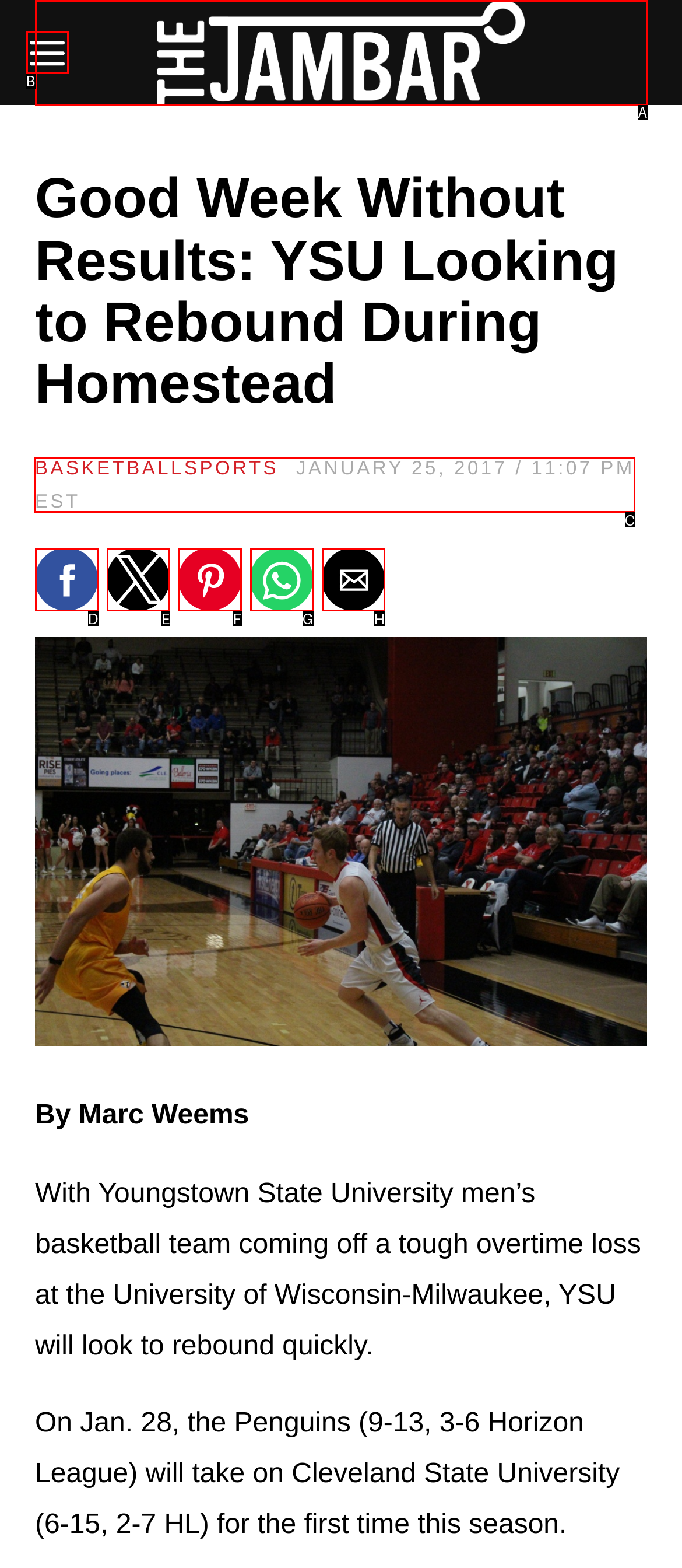Choose the letter of the element that should be clicked to complete the task: Check the date of the article
Answer with the letter from the possible choices.

C